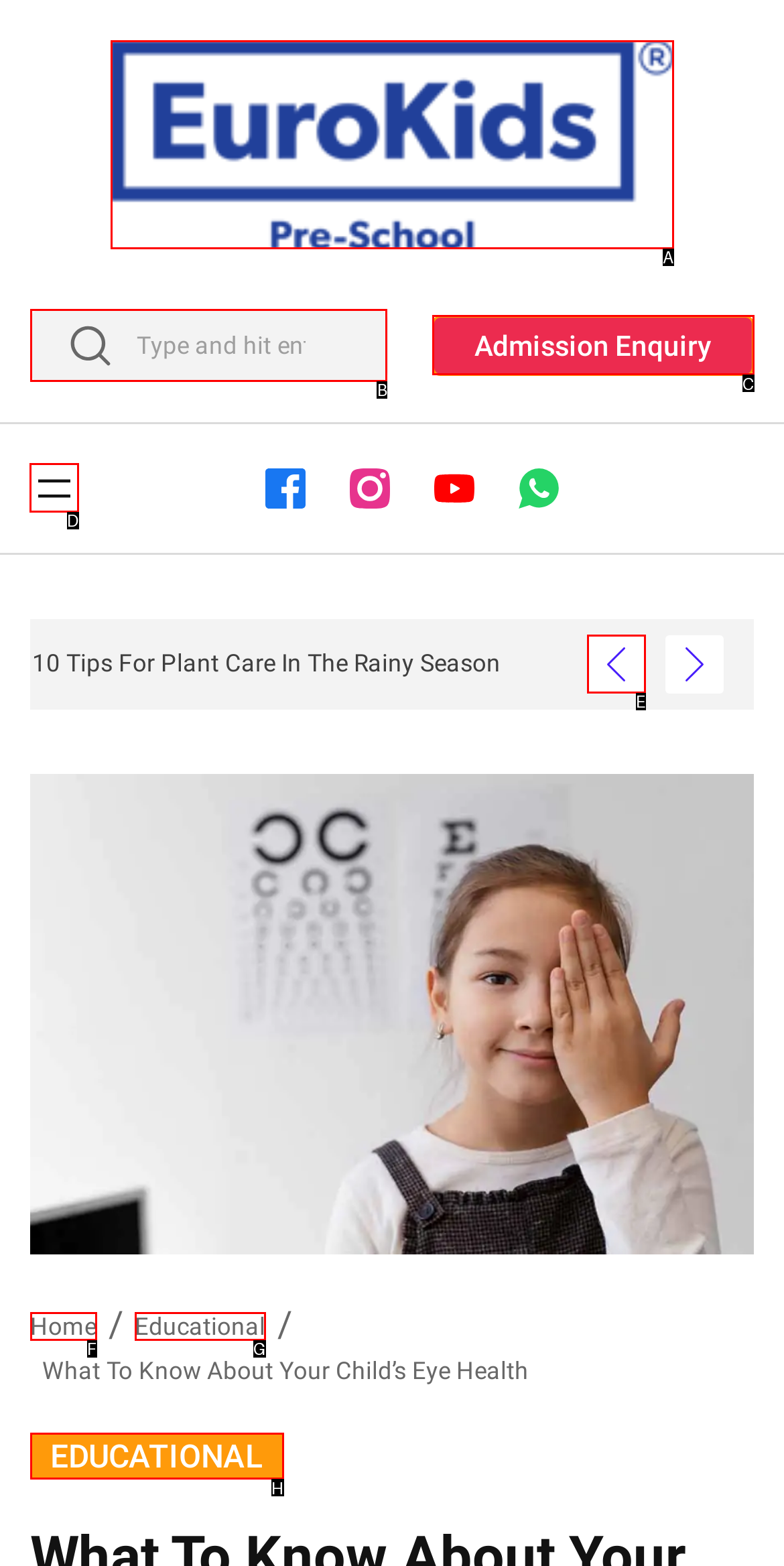Select the letter associated with the UI element you need to click to perform the following action: open menu
Reply with the correct letter from the options provided.

D